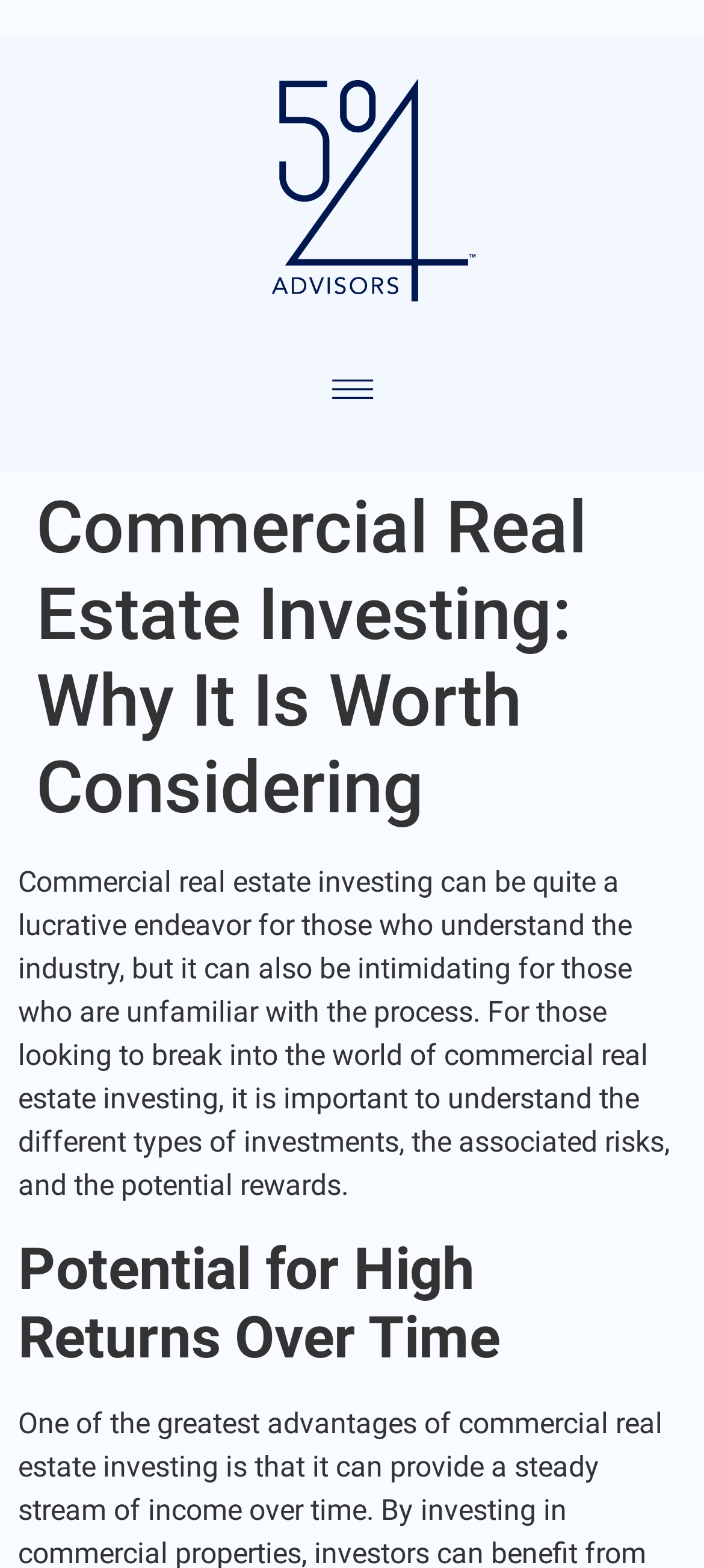What is the tone of the webpage towards commercial real estate investing?
Refer to the image and provide a concise answer in one word or phrase.

Encouraging